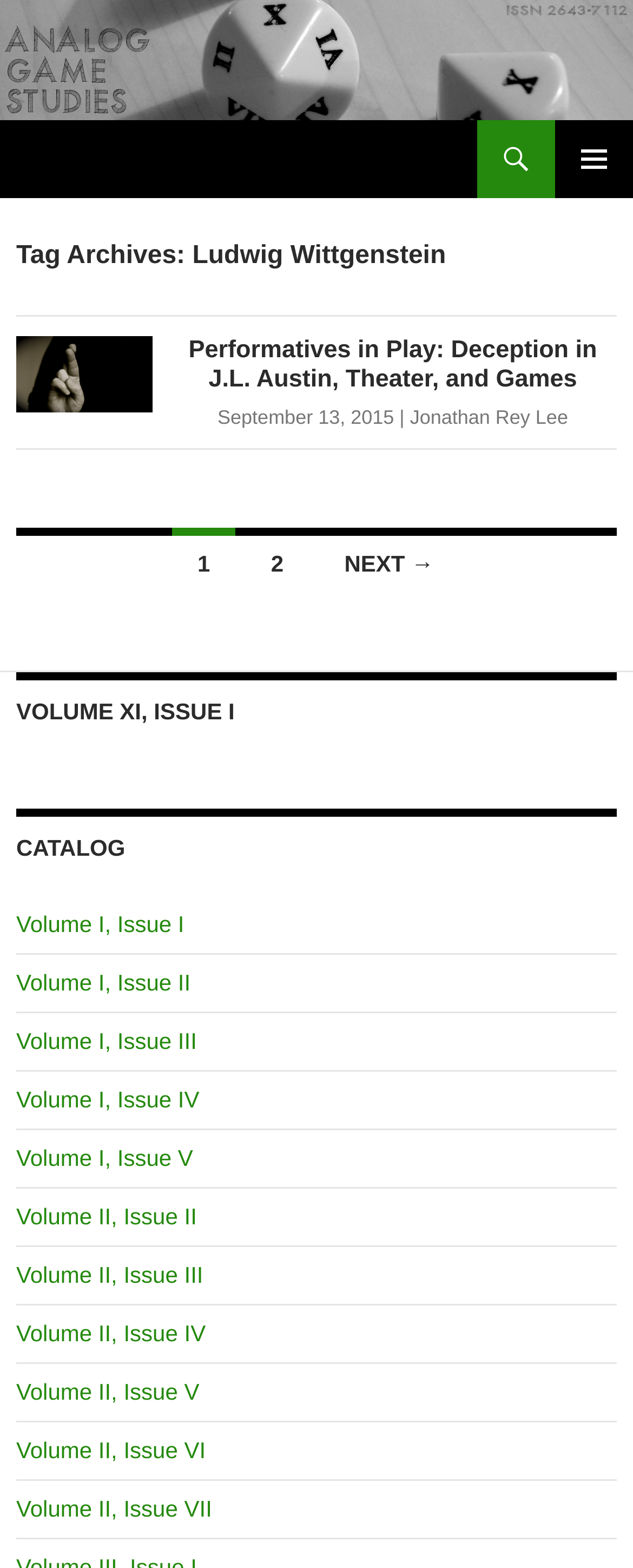What is the main heading of this webpage? Please extract and provide it.

Analog Game Studies